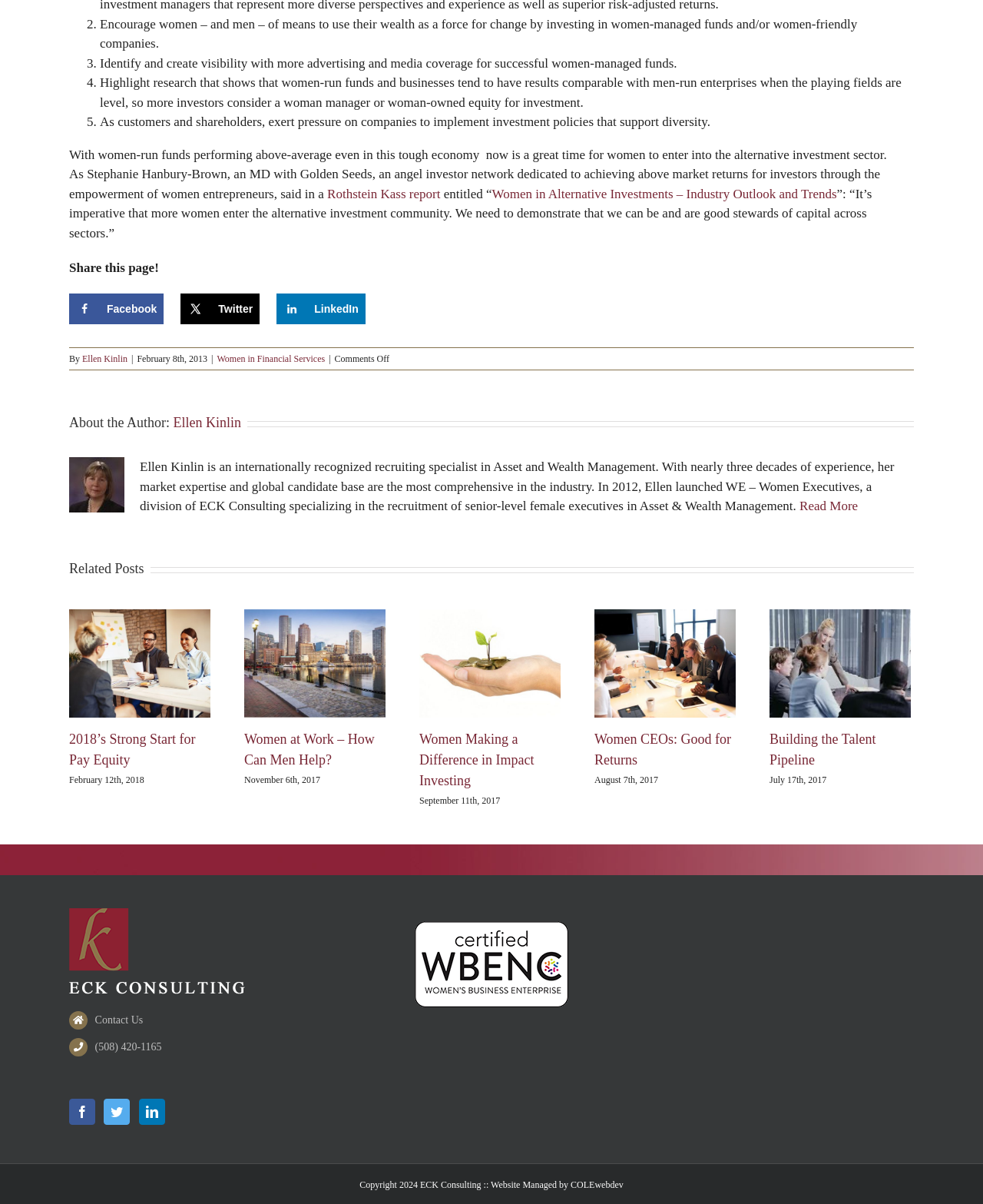Please determine the bounding box coordinates of the section I need to click to accomplish this instruction: "Click on the 'What We Do' link".

None